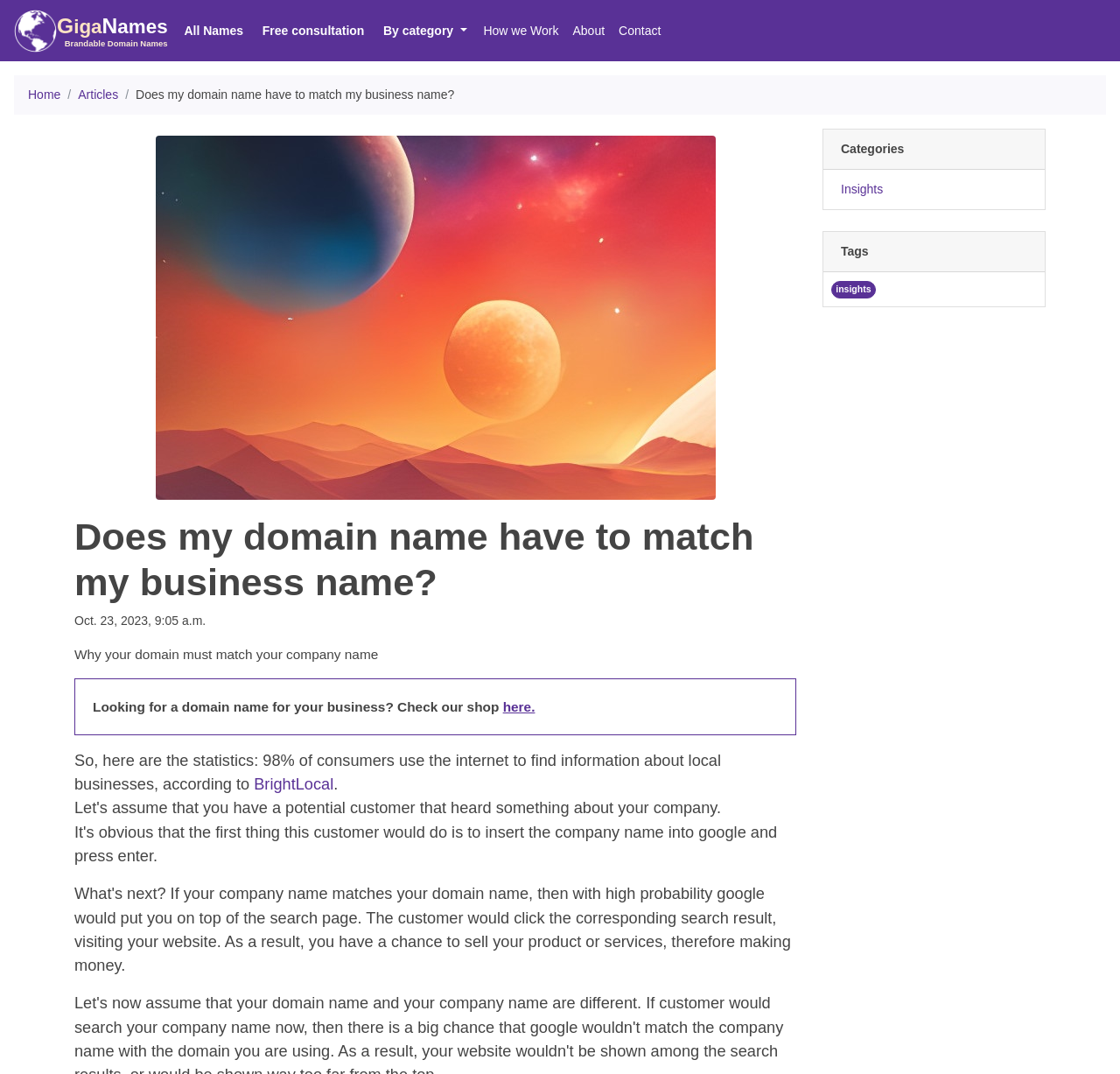Please specify the bounding box coordinates of the element that should be clicked to execute the given instruction: 'Click on the 'Free consultation' link'. Ensure the coordinates are four float numbers between 0 and 1, expressed as [left, top, right, bottom].

[0.226, 0.0, 0.334, 0.057]